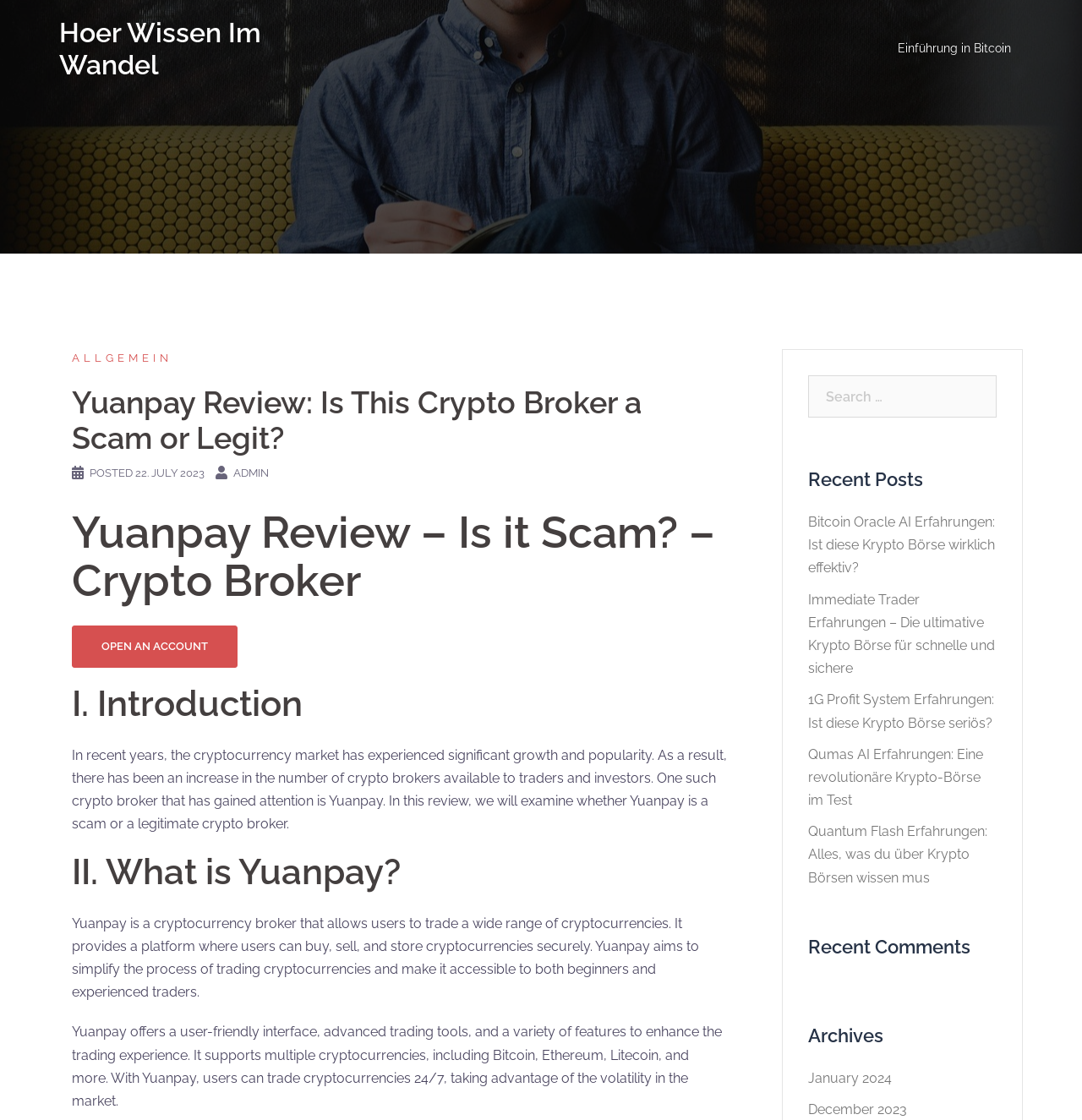Write a detailed summary of the webpage, including text, images, and layout.

The webpage is a review of Yuanpay, a cryptocurrency broker, with the title "Yuanpay Review: Is This Crypto Broker a Scam or Legit?" at the top. Below the title, there is a heading "Hoer Wissen Im Wandel" which is also a link. On the top right, there is a link "Einführung in Bitcoin".

The main content of the webpage is divided into sections. The first section has a heading "Yuanpay Review: Is This Crypto Broker a Scam or Legit?" followed by a table with an image, a "POSTED" label, a date "22. JULY 2023", and an "ADMIN" link. Below the table, there is a heading "Yuanpay Review – Is it Scam? – Crypto Broker" and a button "OPEN AN ACCOUNT".

The next section has a heading "I. Introduction" followed by a paragraph of text discussing the growth of the cryptocurrency market and the increase in crypto brokers, including Yuanpay. The following sections have headings "II. What is Yuanpay?" and subsequent paragraphs describing Yuanpay's features and services.

On the right side of the webpage, there is a search bar with a label "Search for:". Below the search bar, there is a heading "Recent Posts" followed by a list of links to other reviews, including "Bitcoin Oracle AI Erfahrungen", "Immediate Trader Erfahrungen", and others. Further down, there are headings "Recent Comments" and "Archives" with links to specific months, such as "January 2024" and "December 2023".